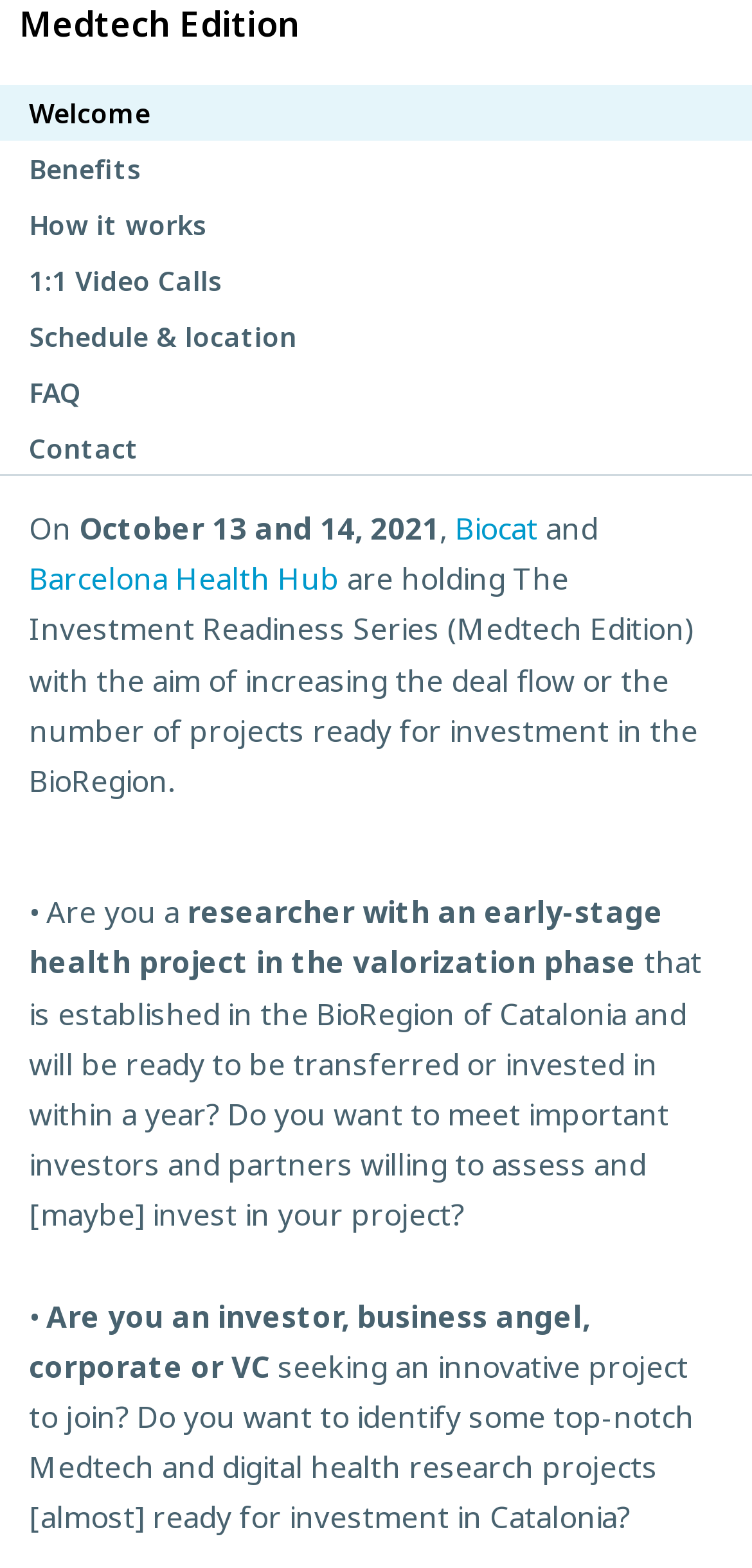Find the bounding box of the UI element described as: "Welcome". The bounding box coordinates should be given as four float values between 0 and 1, i.e., [left, top, right, bottom].

[0.0, 0.054, 1.0, 0.09]